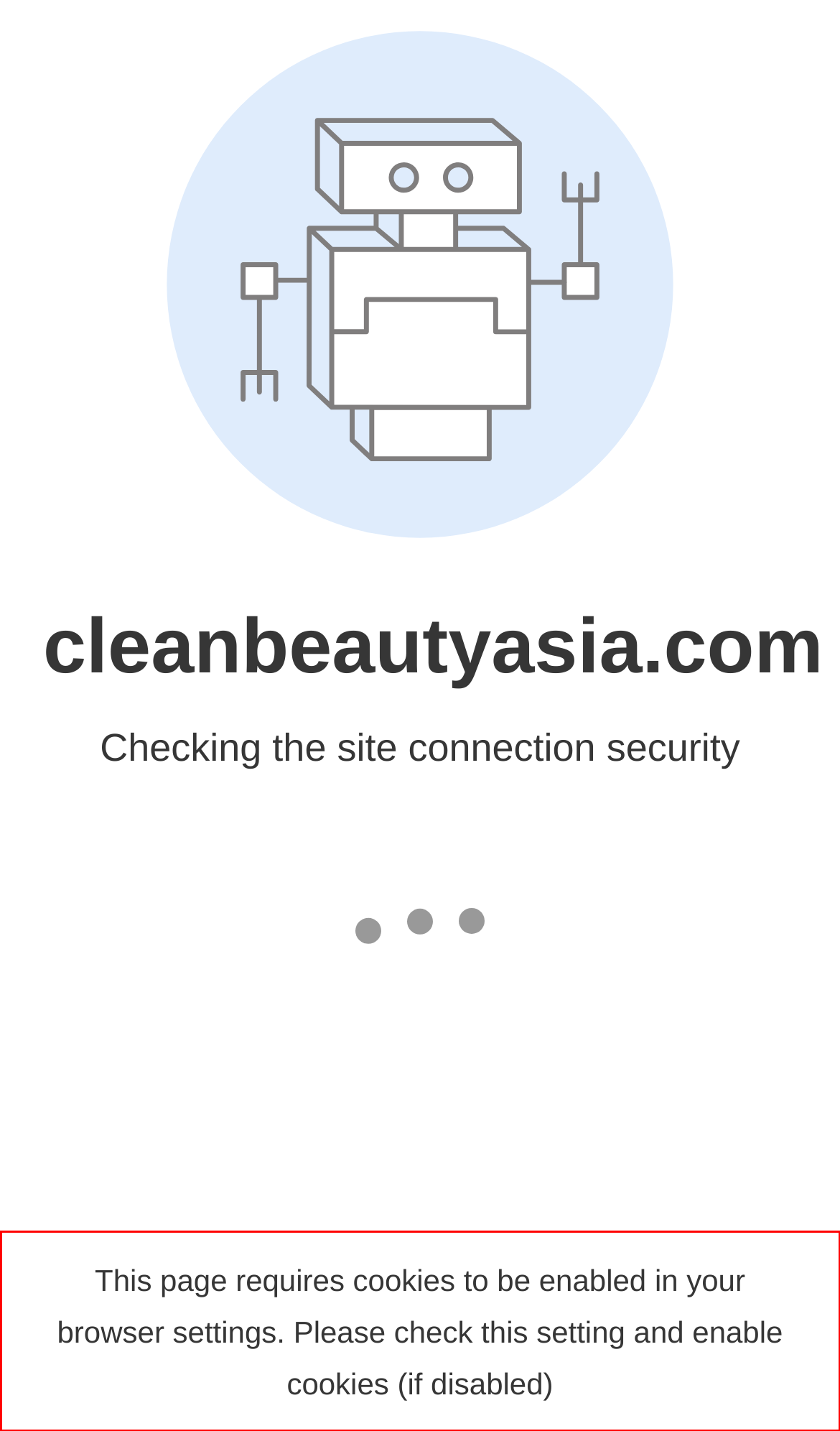You have a screenshot of a webpage with a UI element highlighted by a red bounding box. Use OCR to obtain the text within this highlighted area.

This page requires cookies to be enabled in your browser settings. Please check this setting and enable cookies (if disabled)